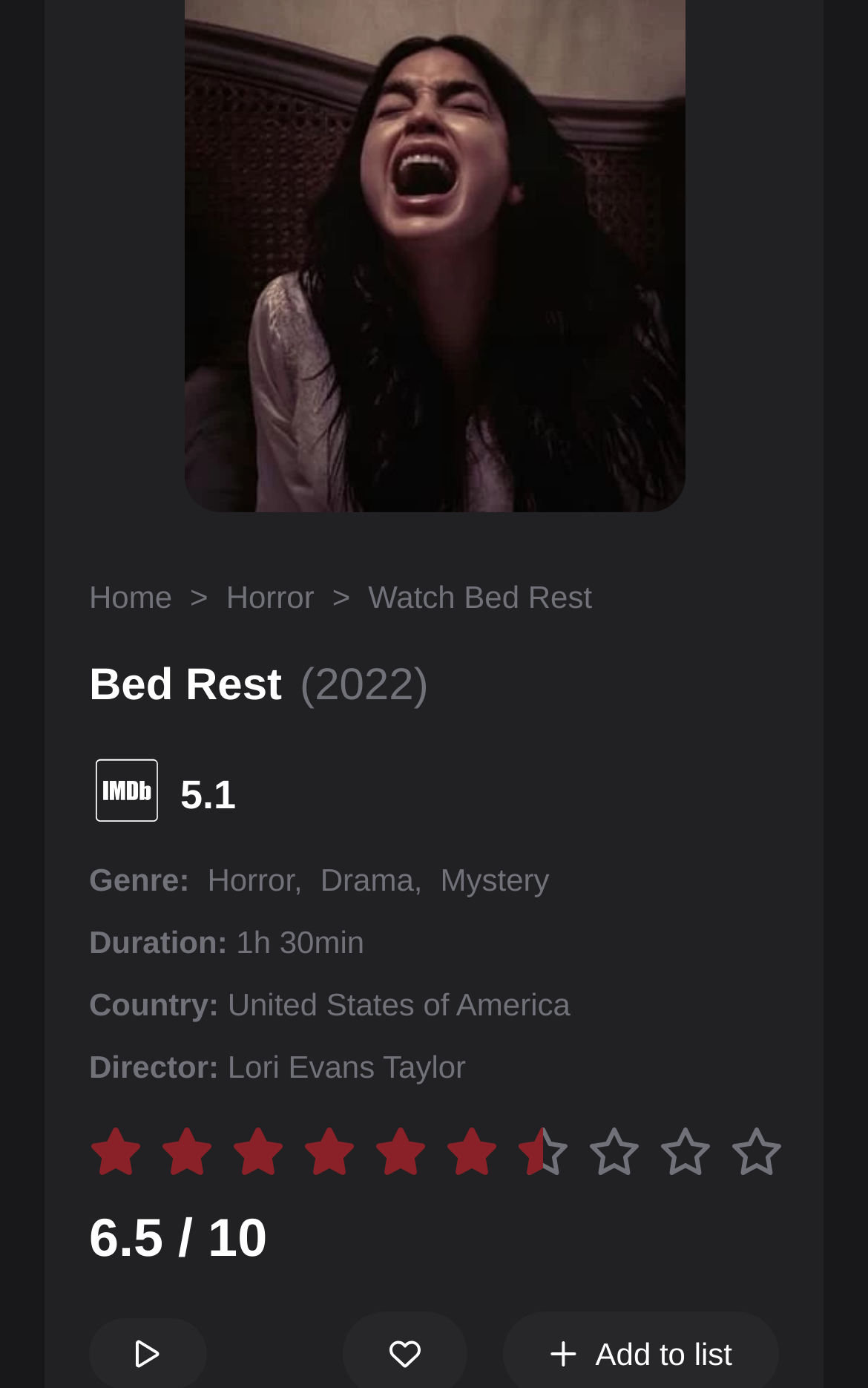Using the provided element description "Horror", determine the bounding box coordinates of the UI element.

[0.26, 0.416, 0.362, 0.442]